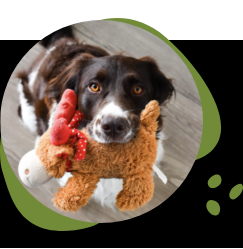Provide a comprehensive description of the image.

This image features an adorable dog with a playful expression, proudly holding a plush toy in its mouth. The dog, characterized by its shiny fur and bright eyes, seems eager to engage, inviting interaction with its soft, furry friend. The toy is a cute stuffed animal, likely designed for pets, which adds a touch of whimsy to the scene. The circular framing of the image, combined with a vibrant green background, enhances the joyful and lively atmosphere, making it a delightful representation of the bond between pets and their toys.